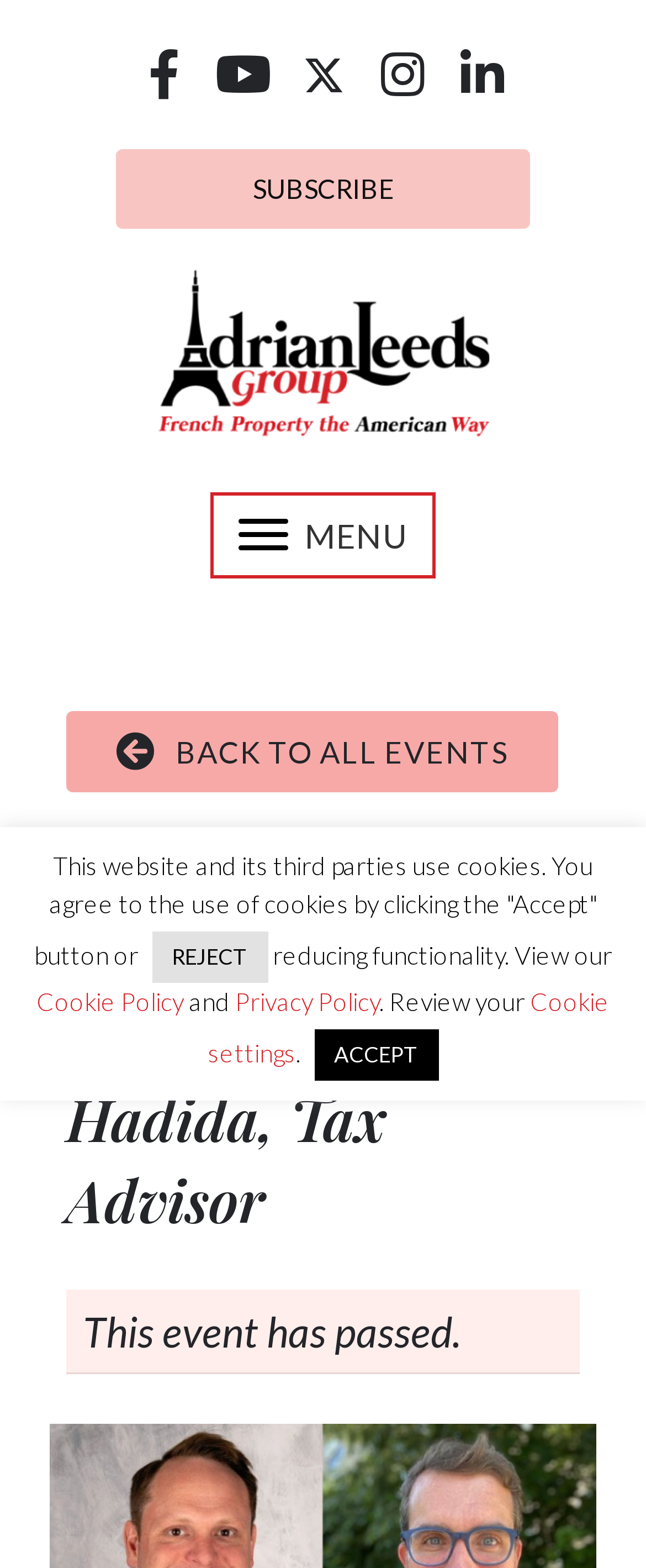Using the information in the image, could you please answer the following question in detail:
What is the profession of Brian Dunhill?

Based on the webpage content, specifically the heading 'Brian Dunhill, Financial Advisor & Jonathan Hadida, Tax Advisor', it can be inferred that Brian Dunhill is a Financial Advisor.